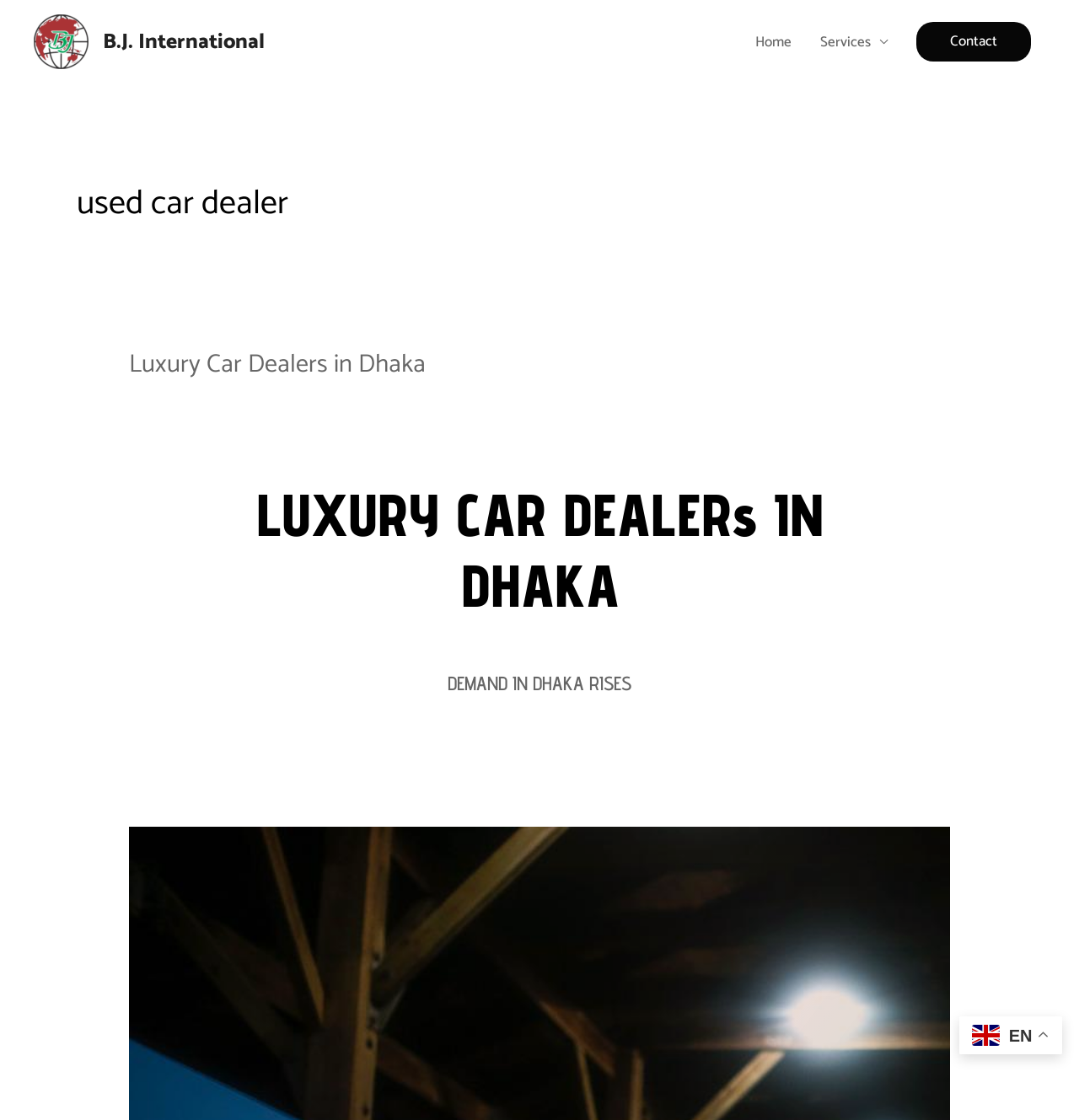Respond to the question below with a single word or phrase:
What is the demand for in Dhaka?

Luxury cars